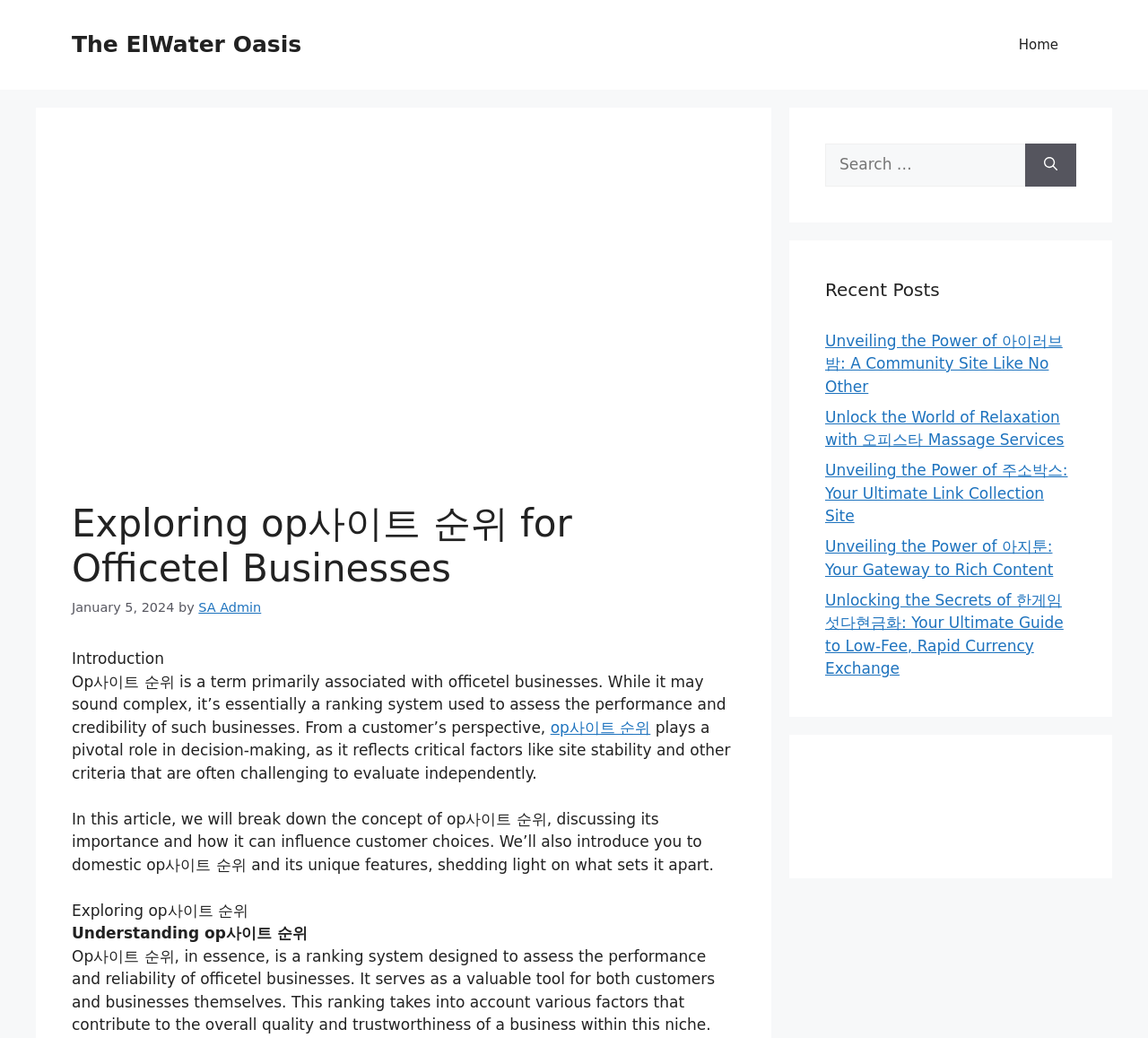Pinpoint the bounding box coordinates of the clickable element to carry out the following instruction: "Check the 'Recent Posts' section."

[0.719, 0.266, 0.938, 0.292]